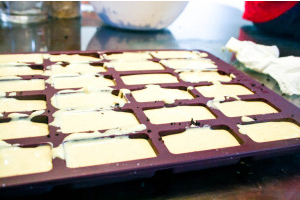Provide a thorough description of the image presented.

The image displays a silicone baking mold filled with a light batter, likely part of a festive baking activity. The mold, designed with multiple compartments, suggests preparation for small individual treats or candies. Overflowing batter indicates a fun, albeit messy, moment in the kitchen, emphasizing the chaotic yet joyful spirit of baking with children. In the background, a bowl and some utensils hint at an active cooking session, reinforcing the theme of shared experiences and culinary challenges during holiday baking. A nearby cloth, possibly used to clean up spills, adds to the atmosphere of playful messiness that often accompanies baking with kids.